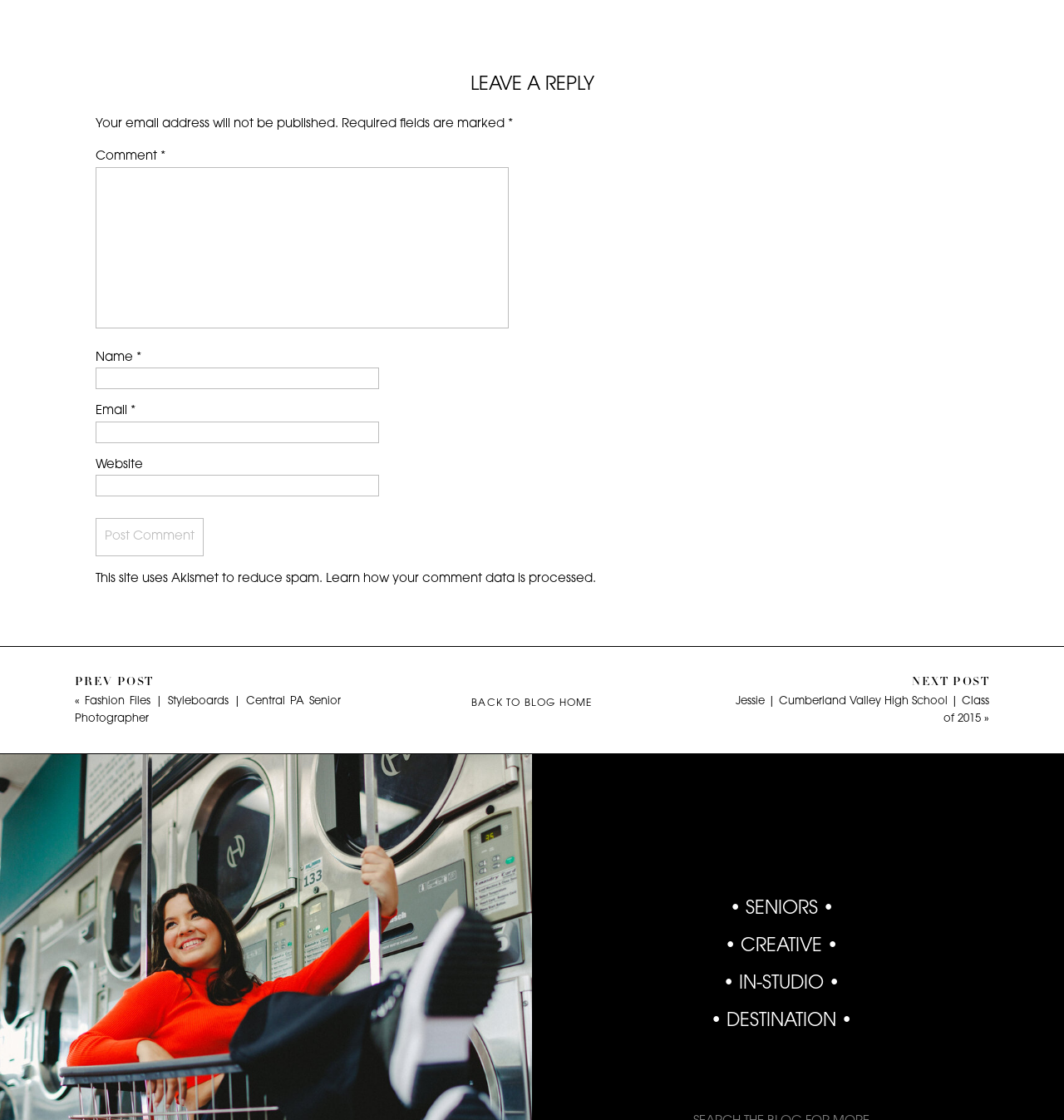Please identify the bounding box coordinates of the clickable area that will fulfill the following instruction: "go to the blog home". The coordinates should be in the format of four float numbers between 0 and 1, i.e., [left, top, right, bottom].

[0.443, 0.624, 0.557, 0.633]